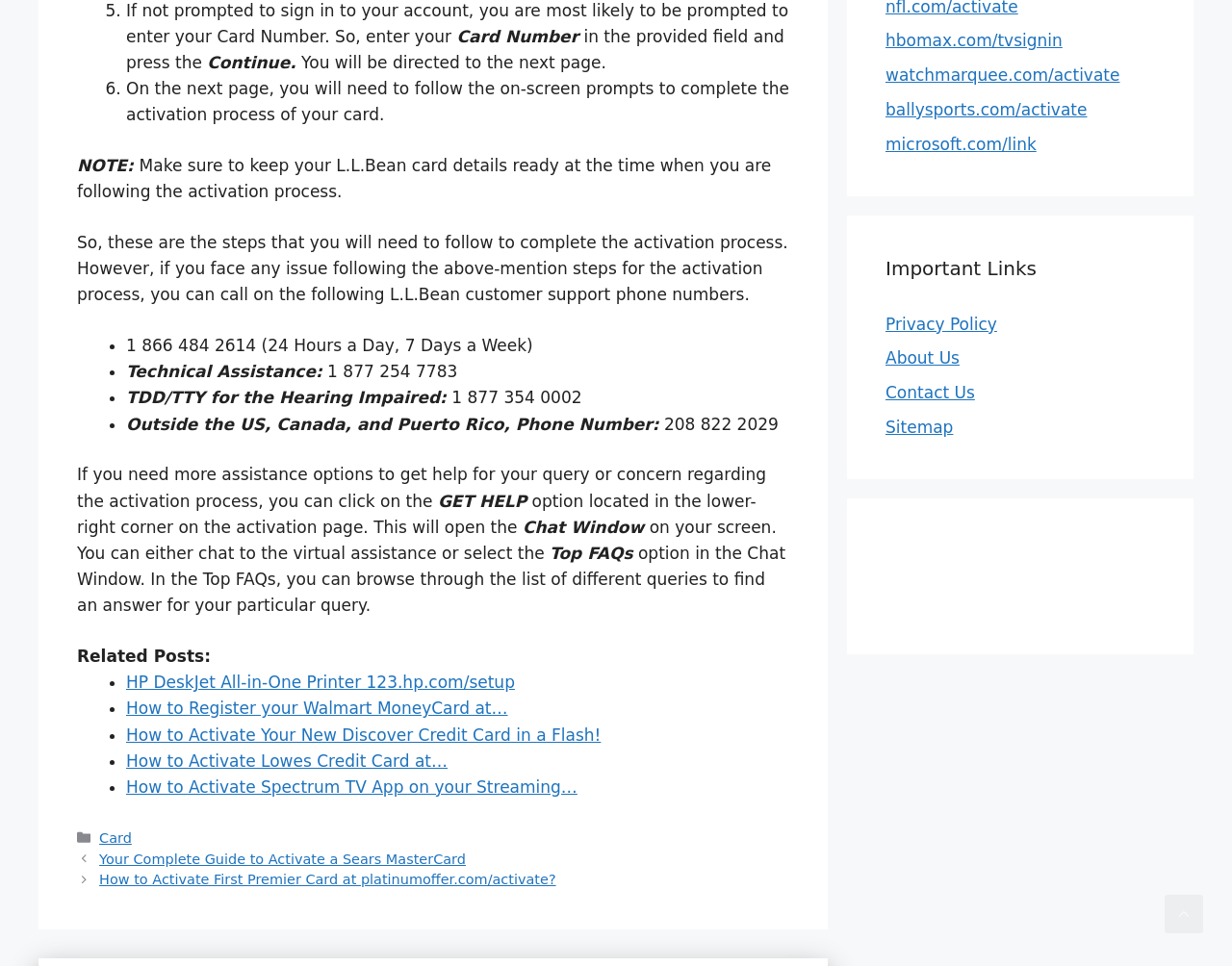Where can I find the 'GET HELP' option?
Using the image, provide a concise answer in one word or a short phrase.

Lower-right corner